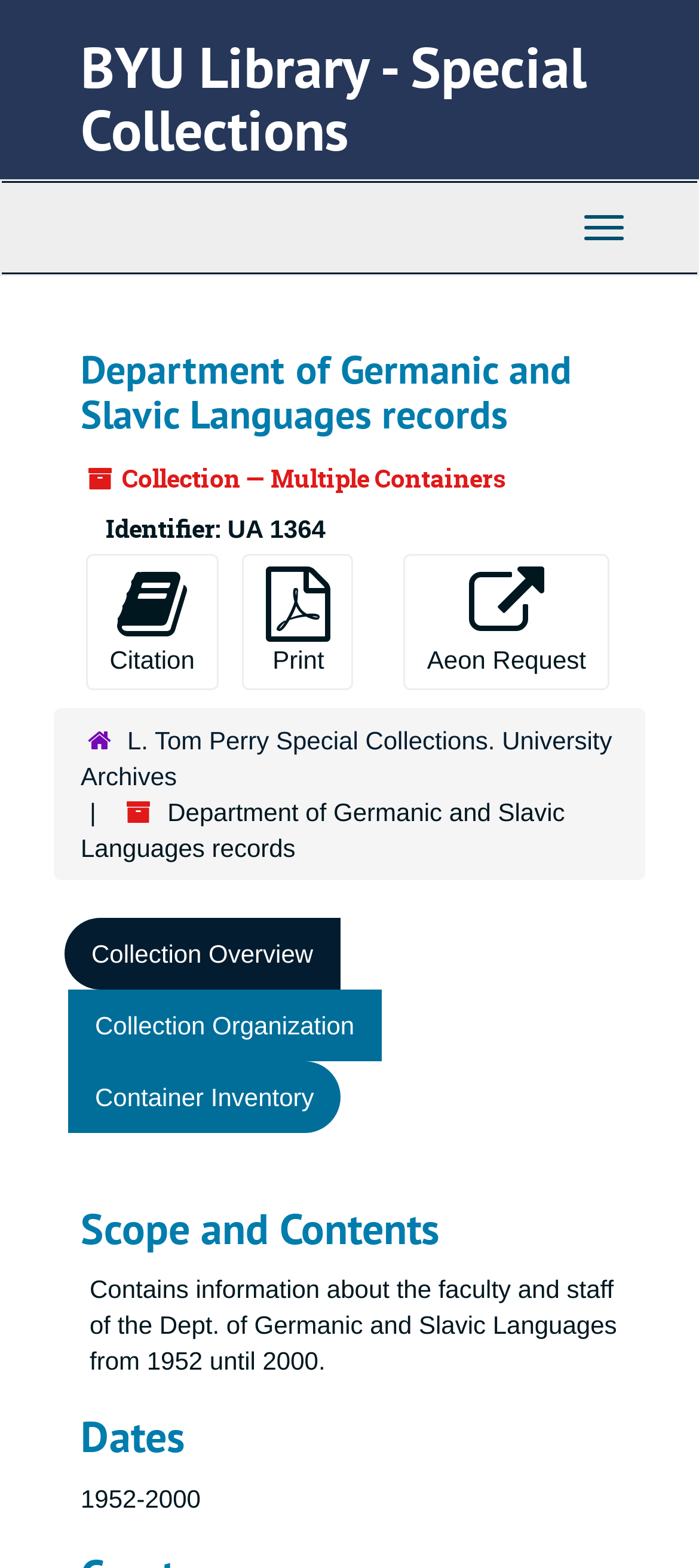Please specify the bounding box coordinates of the region to click in order to perform the following instruction: "Click the Citation button".

[0.123, 0.353, 0.312, 0.44]